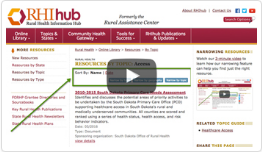Refer to the image and provide an in-depth answer to the question: 
How can users sort resources on the webpage?

The webpage provides a sorting feature that allows users to select resources based on criteria such as 'Name' or 'Date' to enhance their search experience and find the desired resources more efficiently.